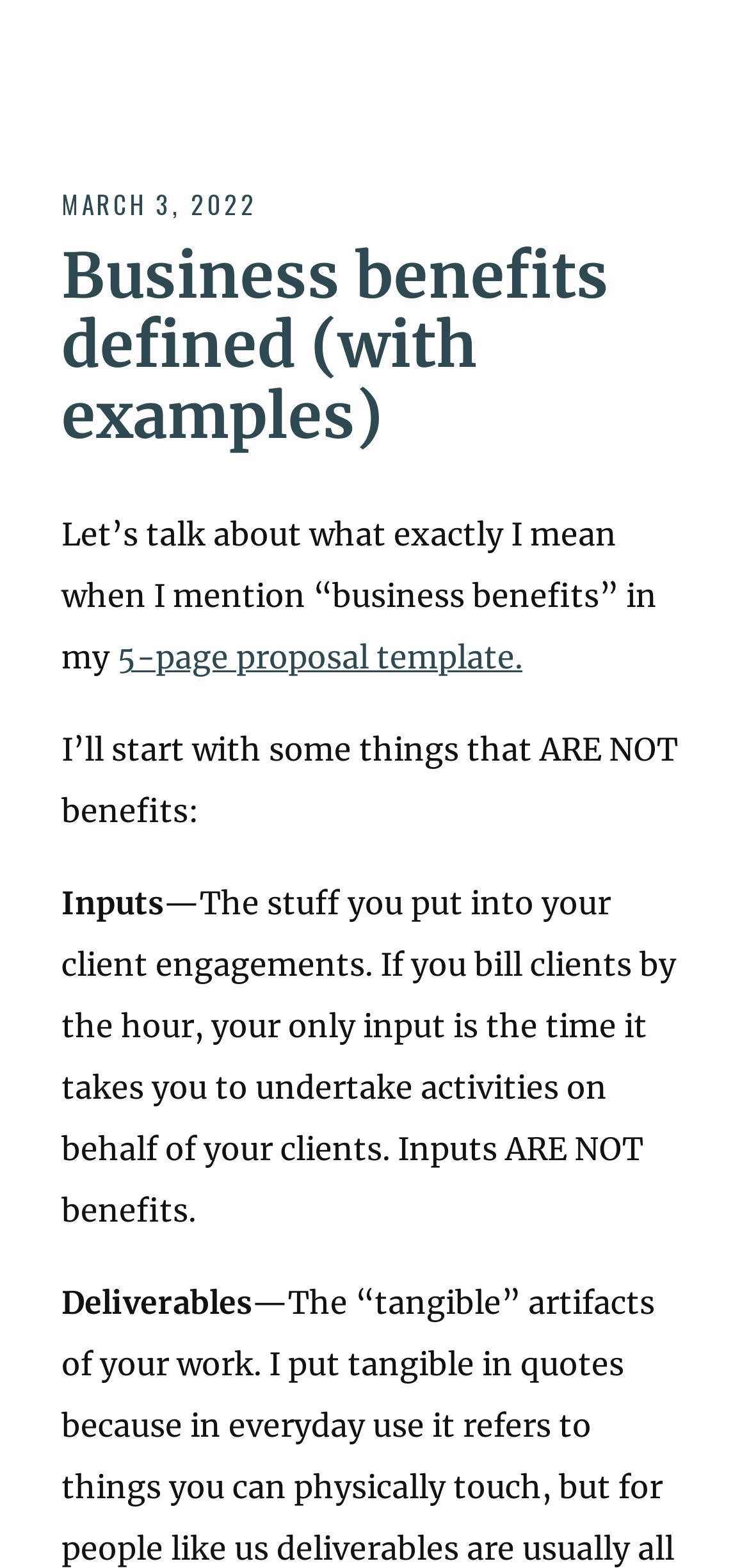Identify and provide the text content of the webpage's primary headline.

Business benefits defined (with examples)